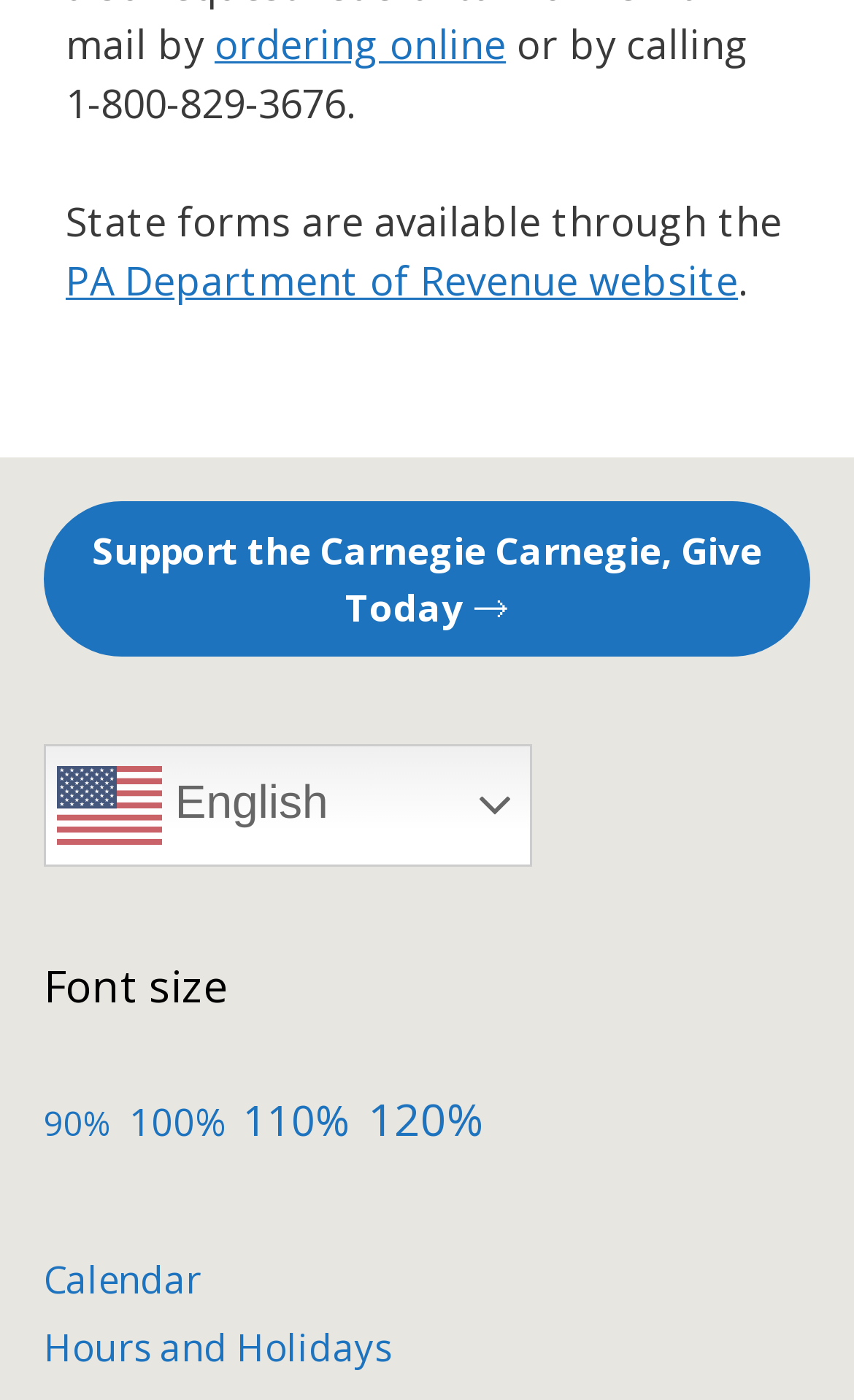Please specify the bounding box coordinates in the format (top-left x, top-left y, bottom-right x, bottom-right y), with all values as floating point numbers between 0 and 1. Identify the bounding box of the UI element described by: Hours and Holidays

[0.051, 0.944, 0.459, 0.98]